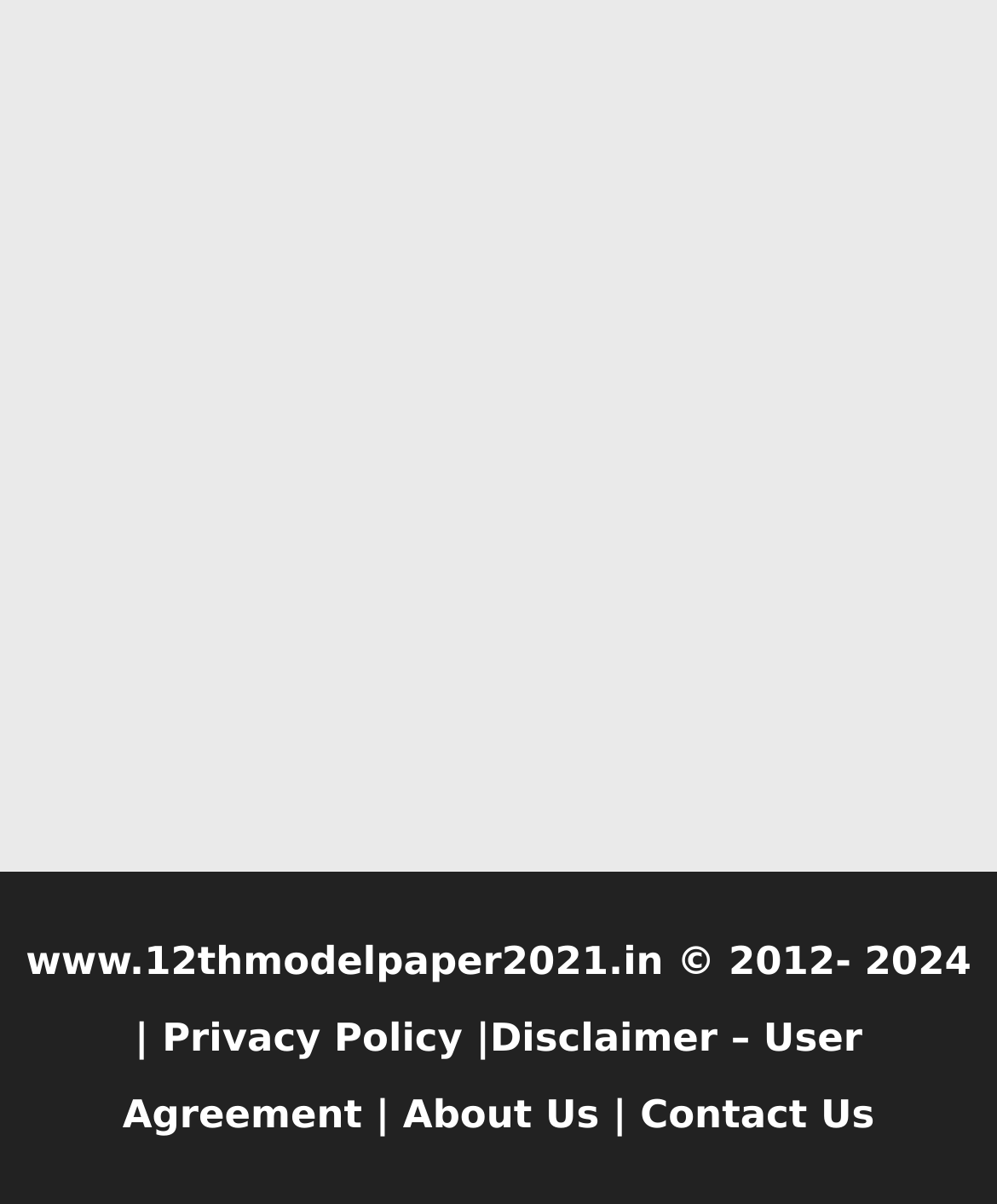What character is between 'Disclaimer – User Agreement' and 'About Us' links?
Utilize the information in the image to give a detailed answer to the question.

I looked at the elements between the 'Disclaimer – User Agreement' and 'About Us' links. There is a StaticText element with the text '|' between them.